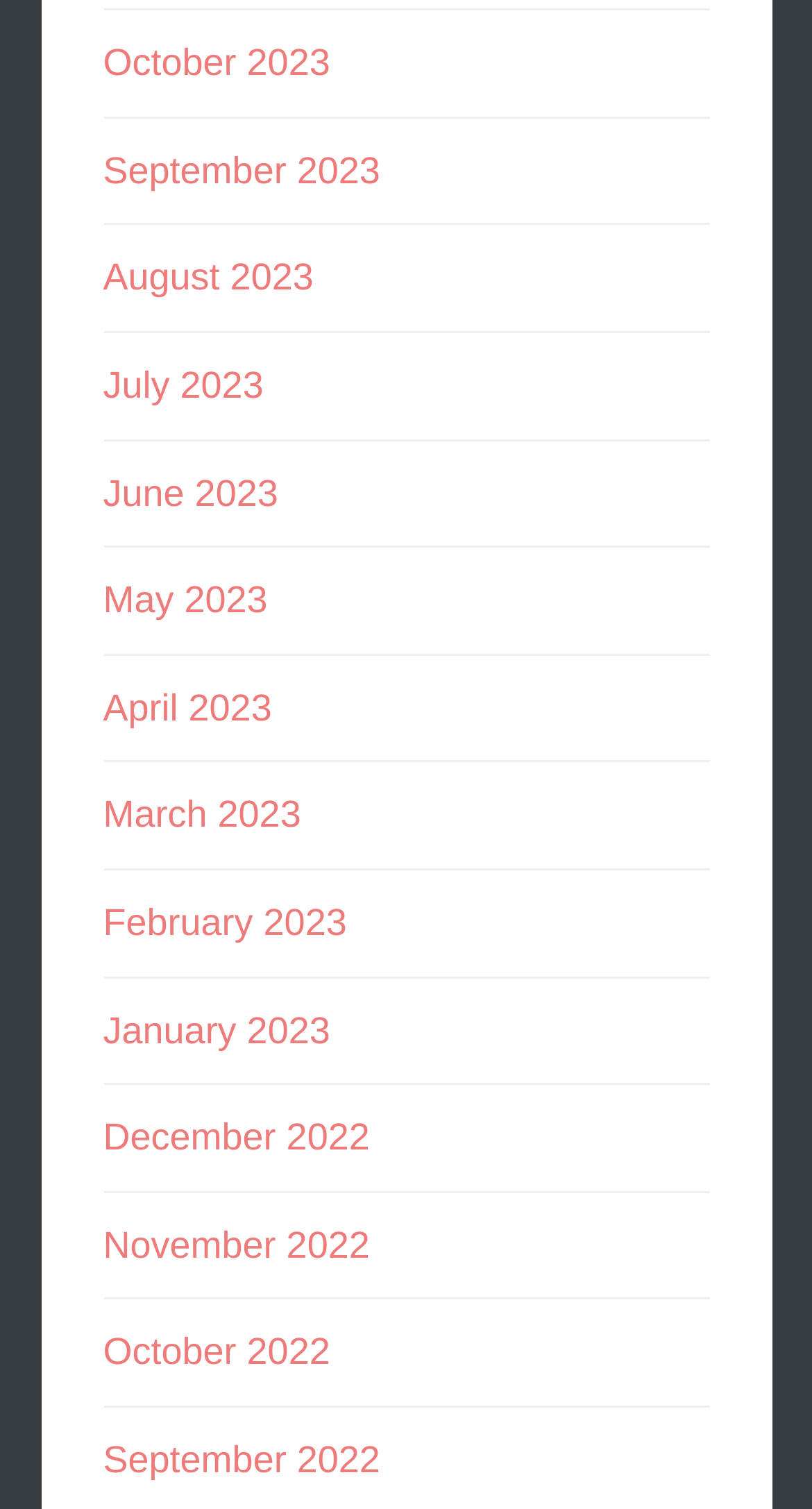Identify the bounding box coordinates of the HTML element based on this description: "September 2022".

[0.127, 0.953, 0.468, 0.981]